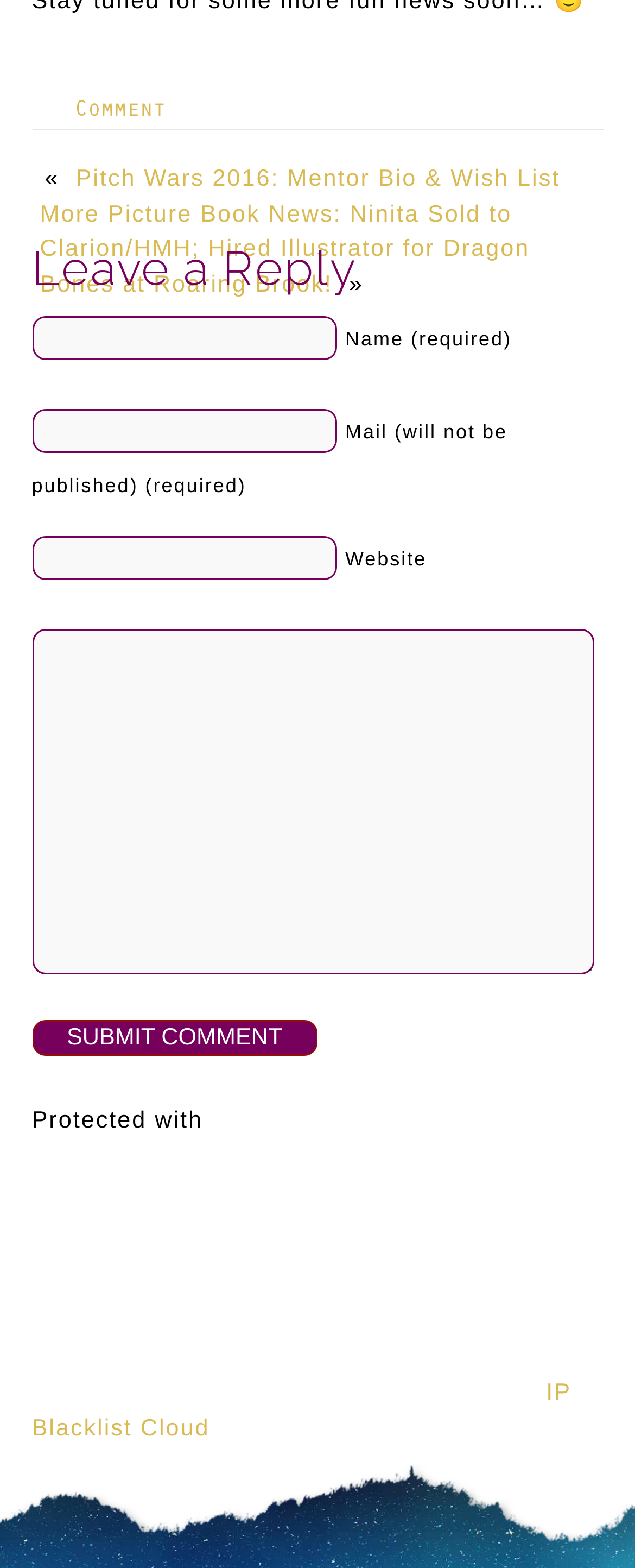Determine the bounding box coordinates of the clickable area required to perform the following instruction: "Click the 'Pitch Wars 2016: Mentor Bio & Wish List' link". The coordinates should be represented as four float numbers between 0 and 1: [left, top, right, bottom].

[0.119, 0.106, 0.882, 0.123]